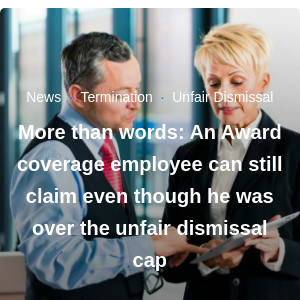What is the context of the conversation?
Use the image to give a comprehensive and detailed response to the question.

The image depicts a professional dialogue between the man and the woman, and the caption highlights the complexities of unfair dismissal claims, indicating that the context of their conversation is related to this specific topic in the realm of employment rights and legal claims.